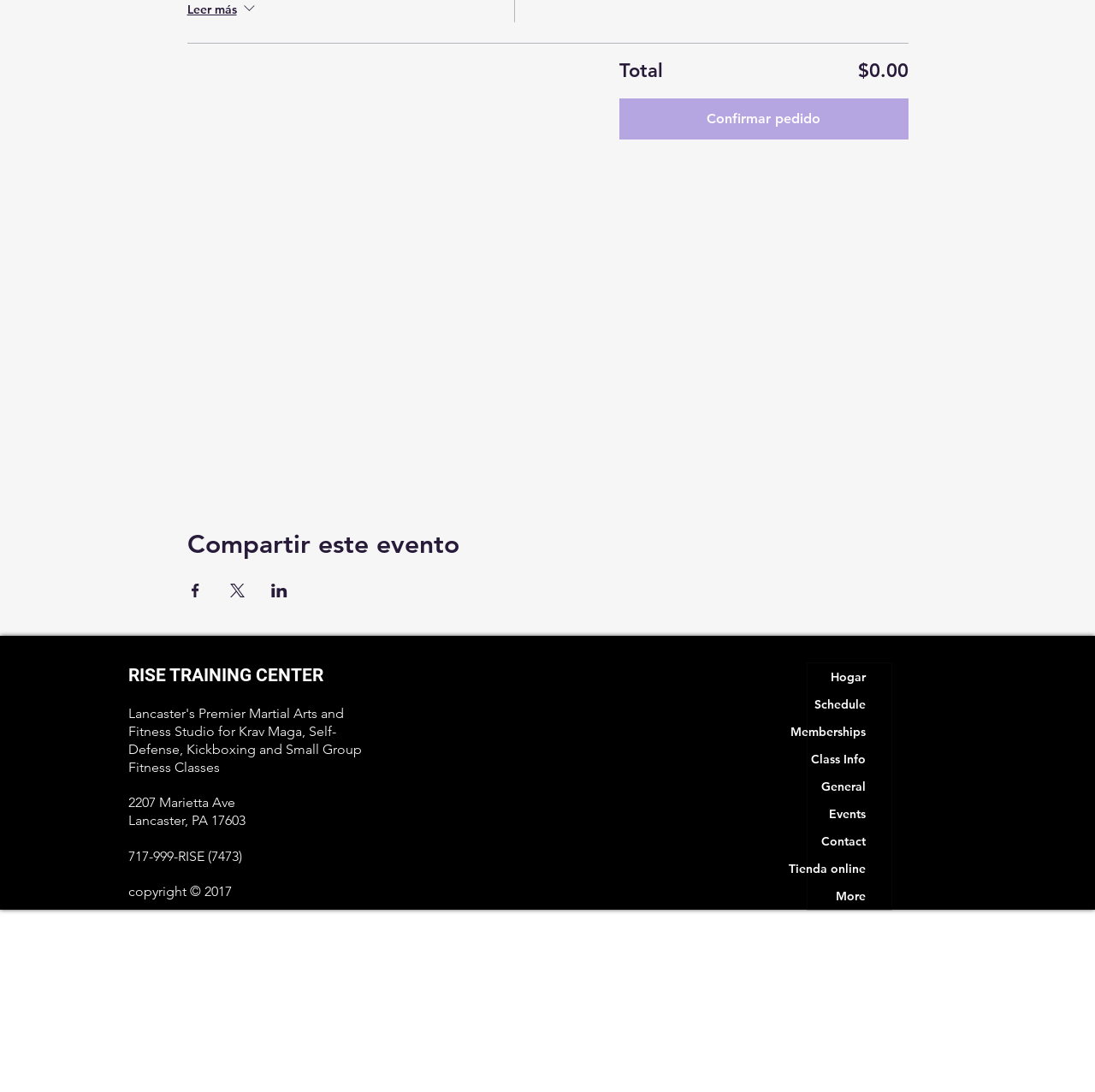What is the address of the training center?
Using the visual information from the image, give a one-word or short-phrase answer.

2207 Marietta Ave, Lancaster, PA 17603